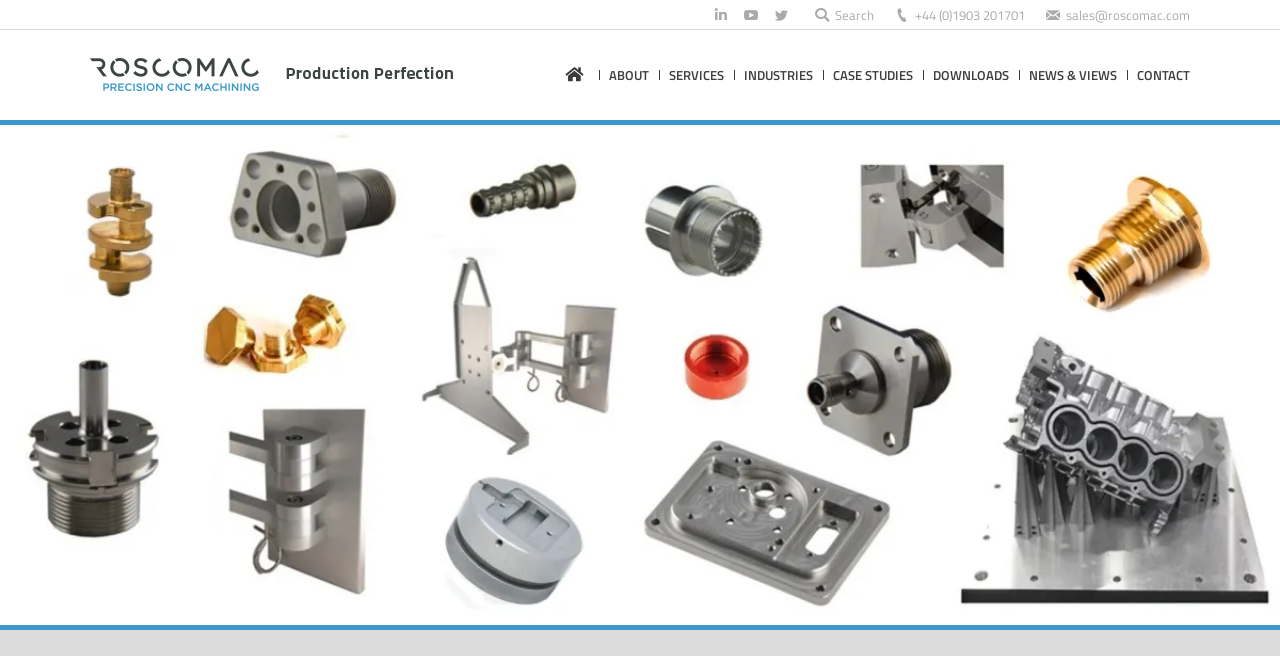Please provide a detailed answer to the question below based on the screenshot: 
How many social media links are there?

I counted the number of social media links by looking at the top right corner of the webpage, where I found links to Linkedin, YouTube, and Twitter.